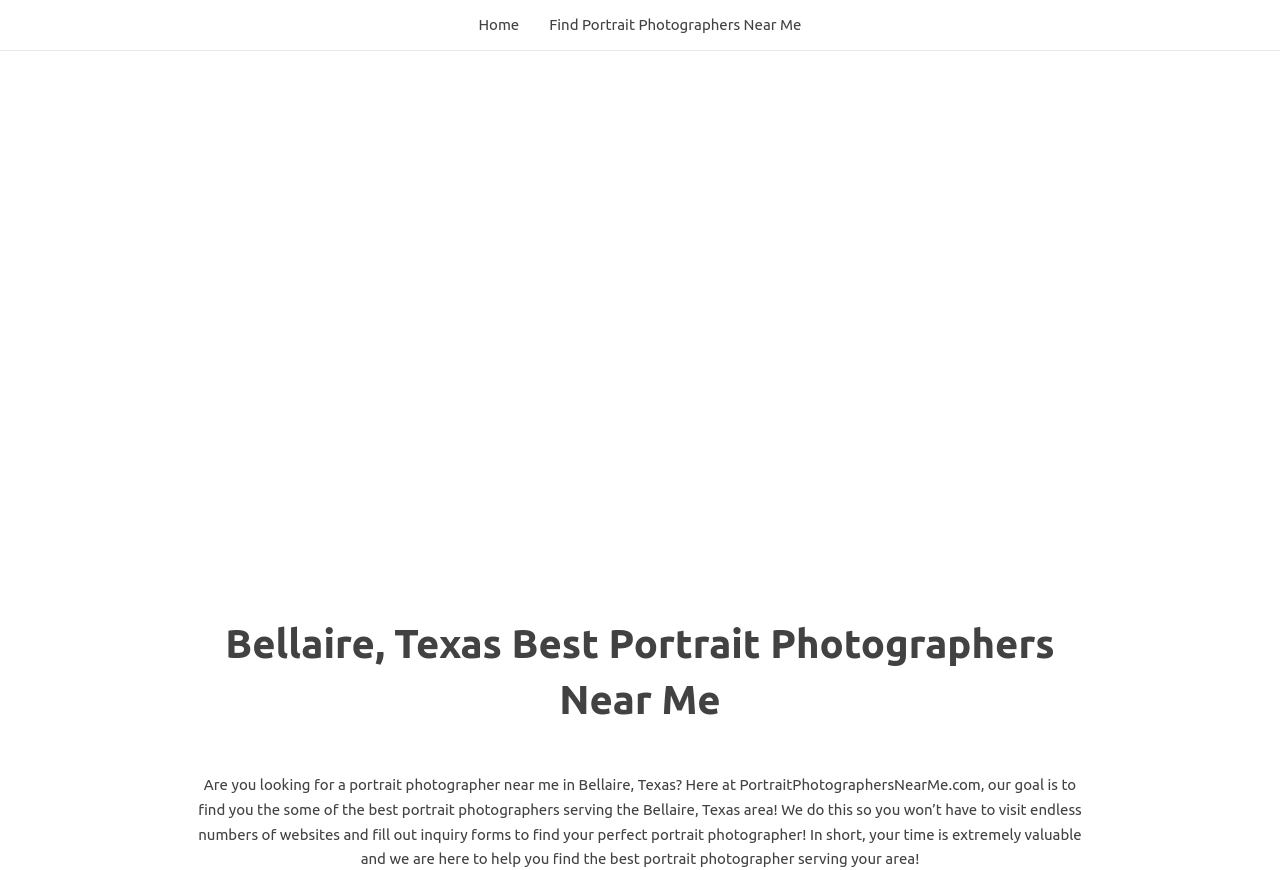Identify and provide the text content of the webpage's primary headline.

Bellaire, Texas Best Portrait Photographers Near Me